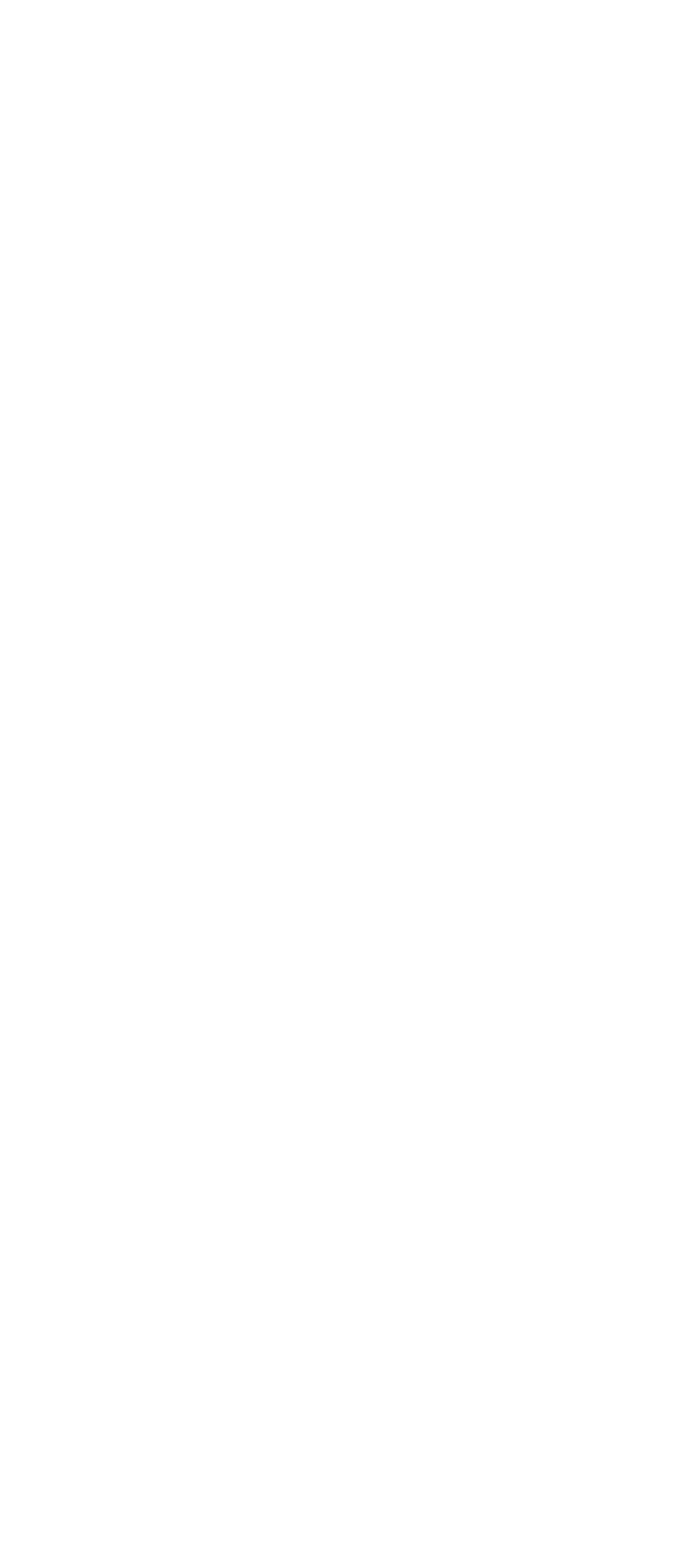Find the bounding box coordinates for the area that should be clicked to accomplish the instruction: "Email to info@humanesolutions.ca".

[0.15, 0.68, 0.658, 0.701]